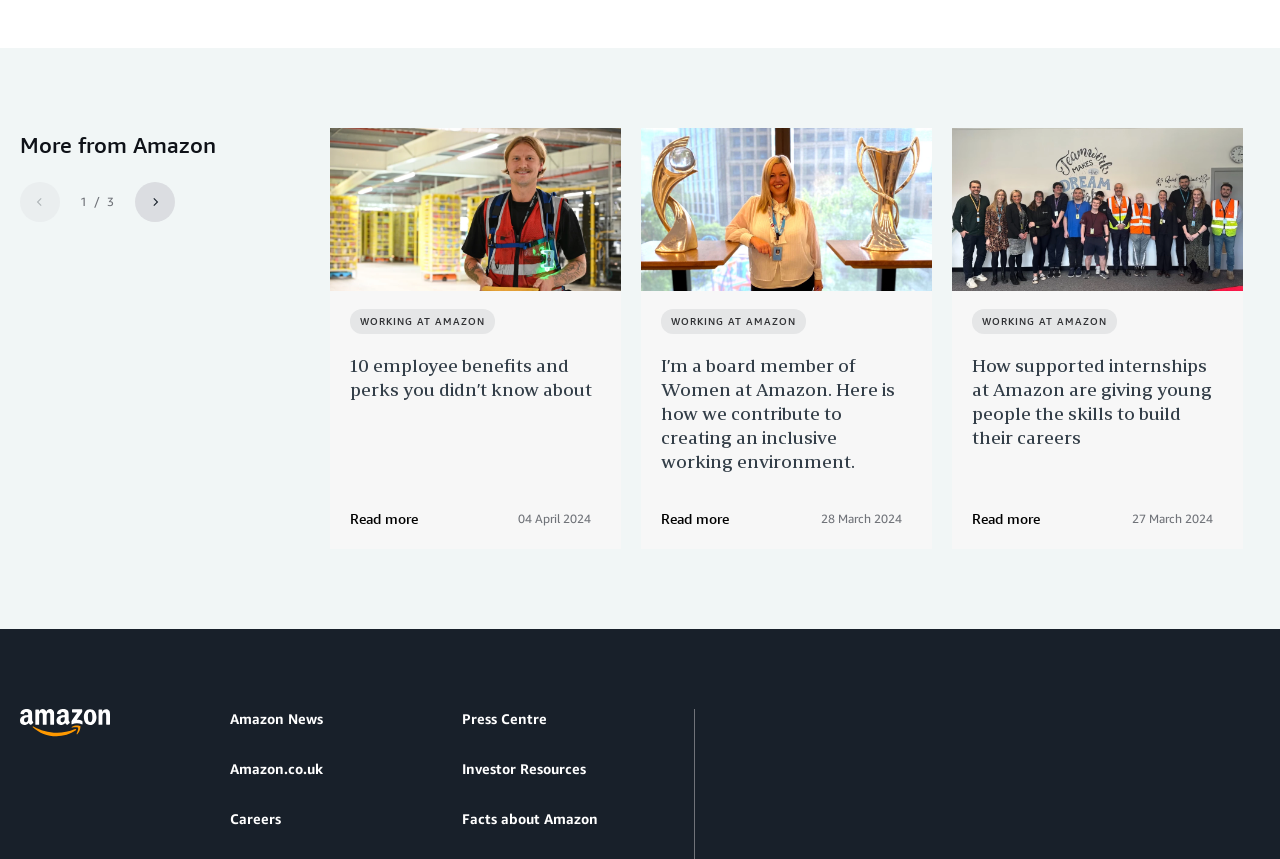Locate the bounding box coordinates of the clickable element to fulfill the following instruction: "View the article about 'I’m a board member of Women at Amazon'". Provide the coordinates as four float numbers between 0 and 1 in the format [left, top, right, bottom].

[0.516, 0.412, 0.712, 0.552]